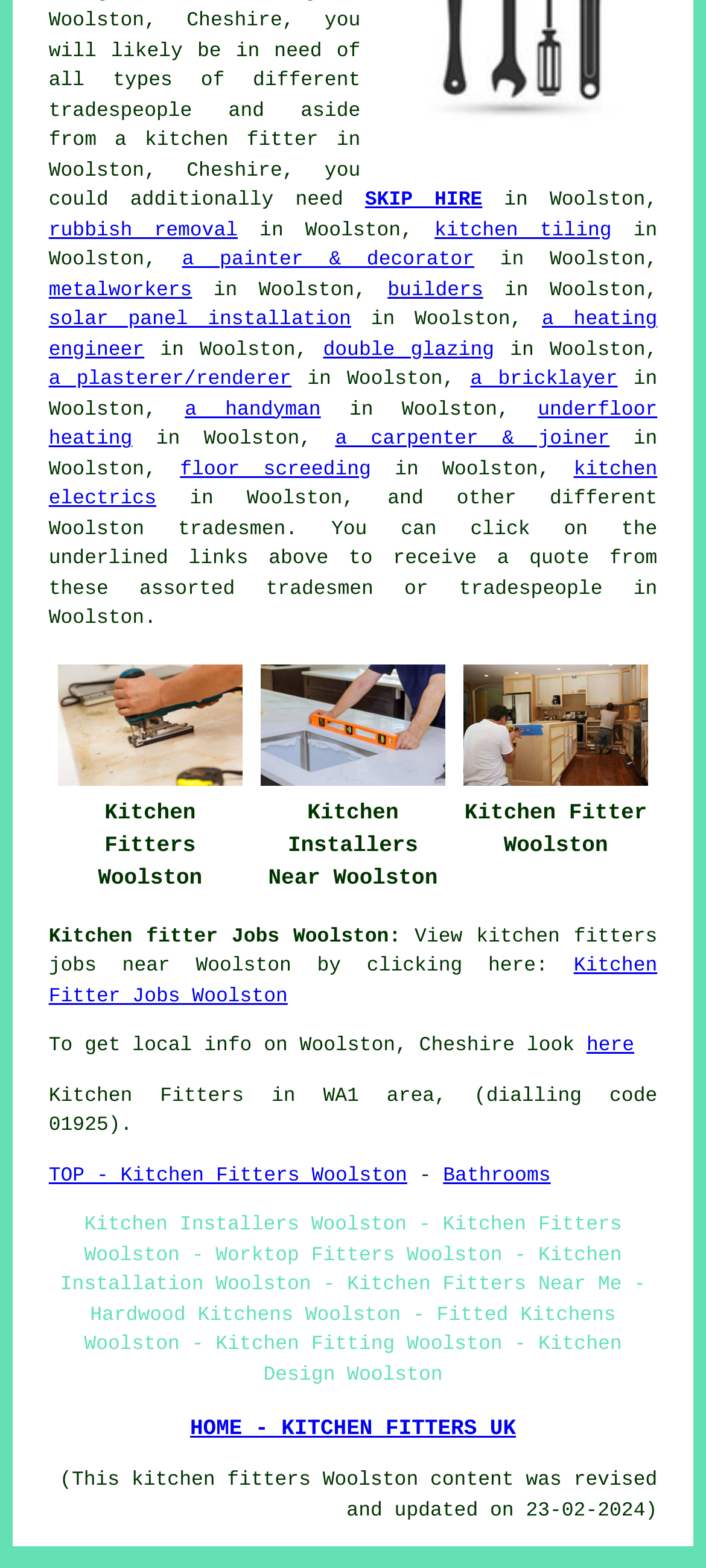Give a one-word or one-phrase response to the question: 
What is the location of the tradesmen?

Woolston